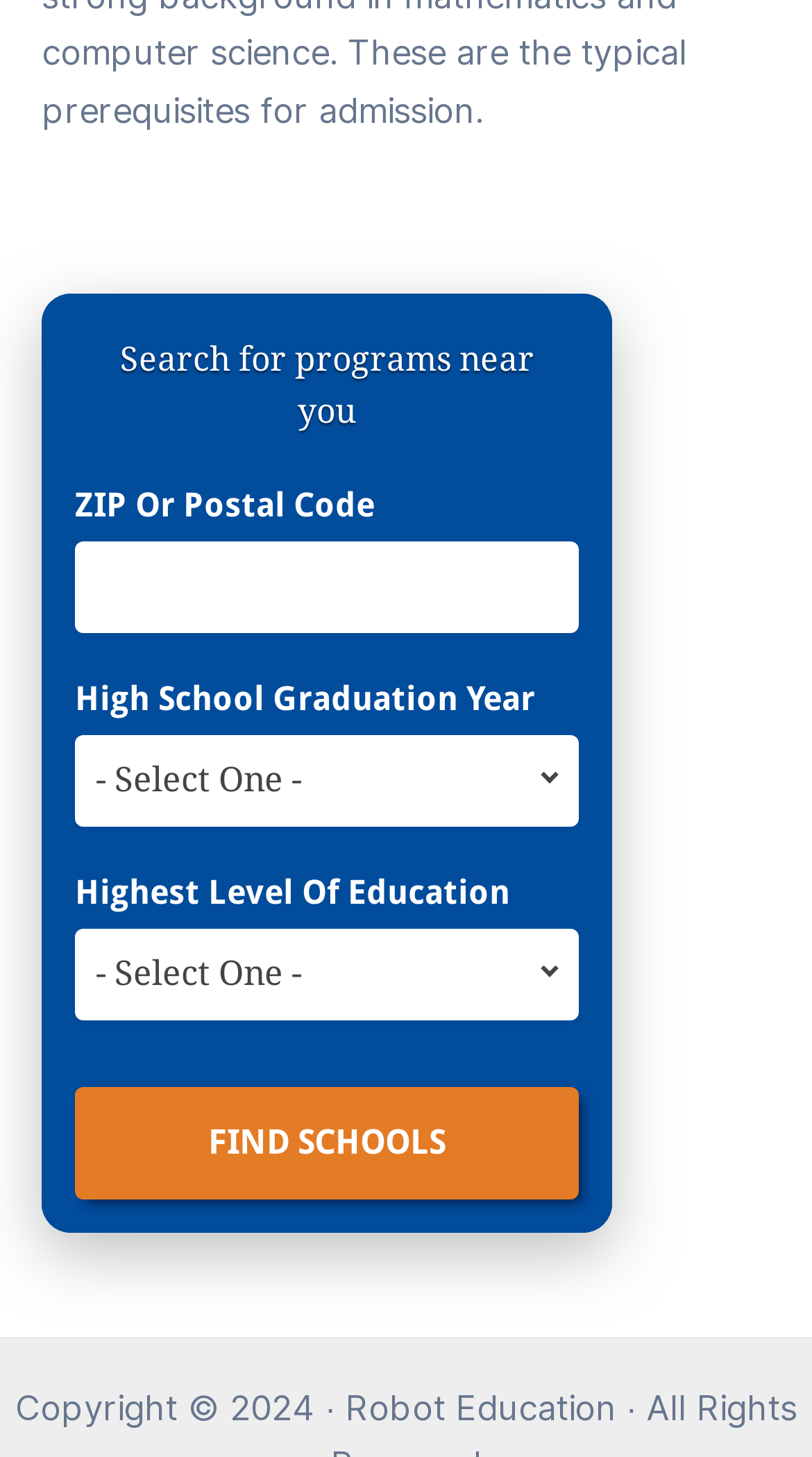What type of input is required for the High School Graduation Year field?
Using the information from the image, answer the question thoroughly.

The High School Graduation Year field is a combobox that requires a year as input, as indicated by the static text 'High School Graduation Year' above the field.